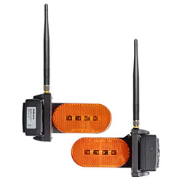Why are the Haloview CA112 lights an essential accessory?
Using the image, provide a concise answer in one word or a short phrase.

Road safety and compliance